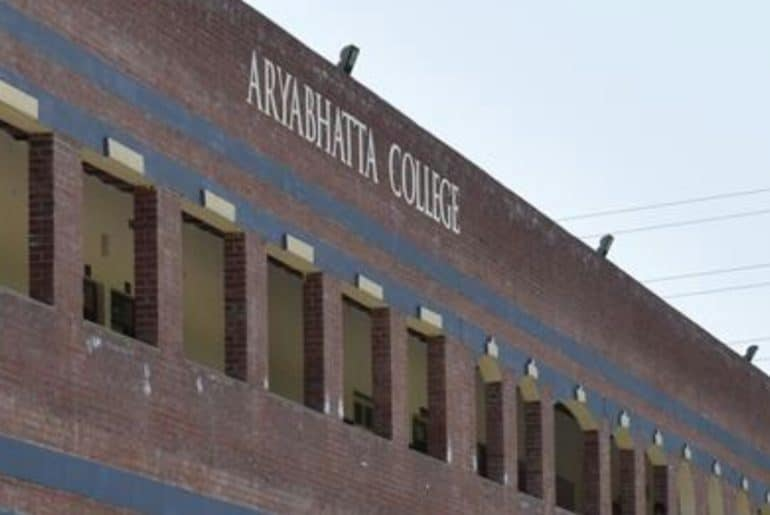Offer an in-depth caption that covers the entire scene depicted in the image.

The image showcases the prominent exterior of Aryabhatta College, identified by its large, bold signage displaying the name "ARYABHATTA COLLEGE" at the top. The building features a classic brick architecture with several windows, which are partially visible, hinting at the lively academic environment within. The college is situated in a well-maintained area, with a blue sky backdrop emphasizing its structure. This image complements a report on the recent referendum regarding the college's affiliation with the Delhi University Students' Union (DUSU), reflecting the institution's active engagement in student governance and community initiatives.